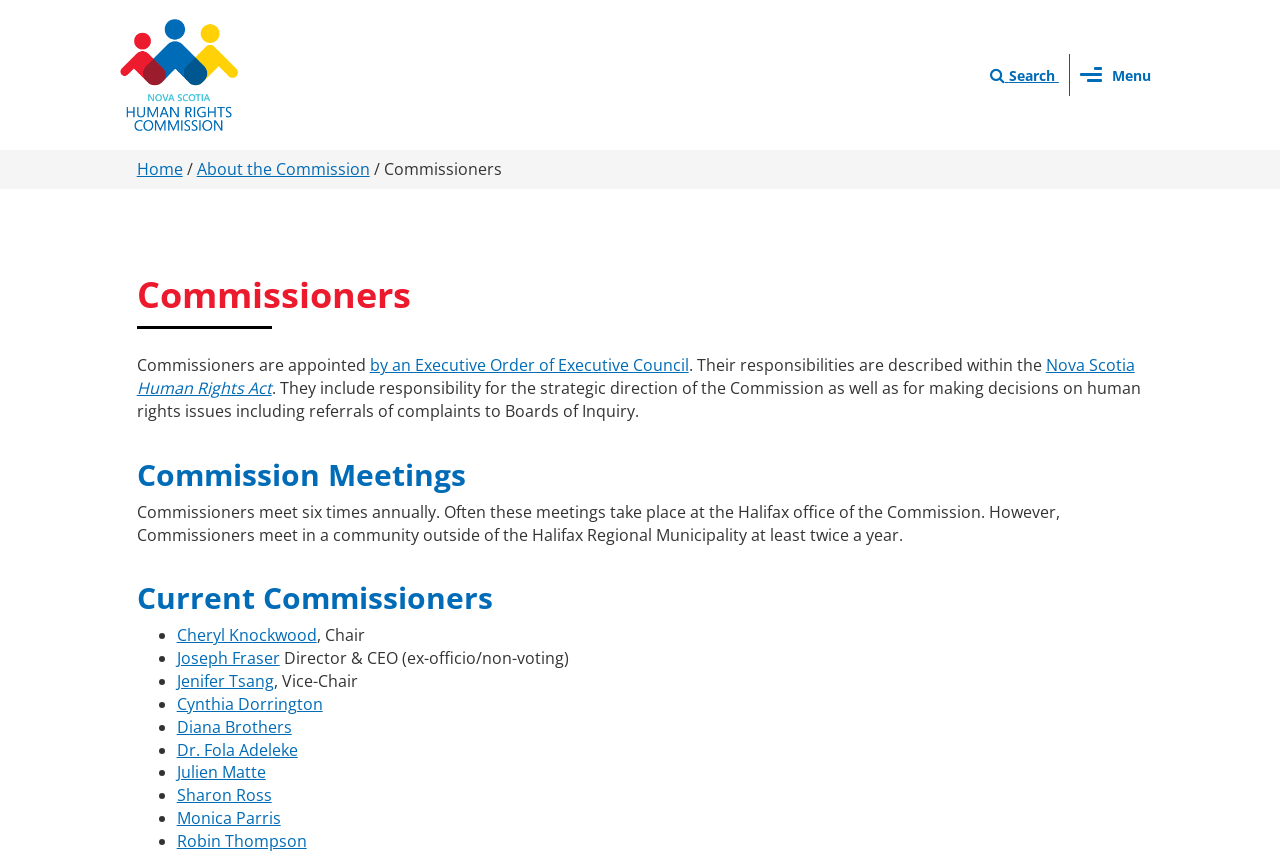Offer a thorough description of the webpage.

The webpage is about the Commissioners of the Nova Scotia Human Rights Commission. At the top, there is a link to skip to the main content, followed by a small icon and a link to the commission's home page. On the right side, there is a search icon and a toggle navigation button.

Below the top navigation, there is a breadcrumb trail indicating the current page's location, with links to the home page and the "About the Commission" section. The main content area is divided into sections, with headings and paragraphs of text.

The first section is about the commissioners' roles and responsibilities, which are described within the Nova Scotia Human Rights Act. This section includes a link to the act.

The next section is about commission meetings, which take place six times a year, often in Halifax but also in other communities. This section is followed by a list of current commissioners, each with a link to their name and a brief description of their role. There are nine commissioners listed, including the chair, vice-chair, and director & CEO.

Throughout the page, there are small non-breaking space characters ( `\xa0` ) scattered, which are likely used for formatting purposes.